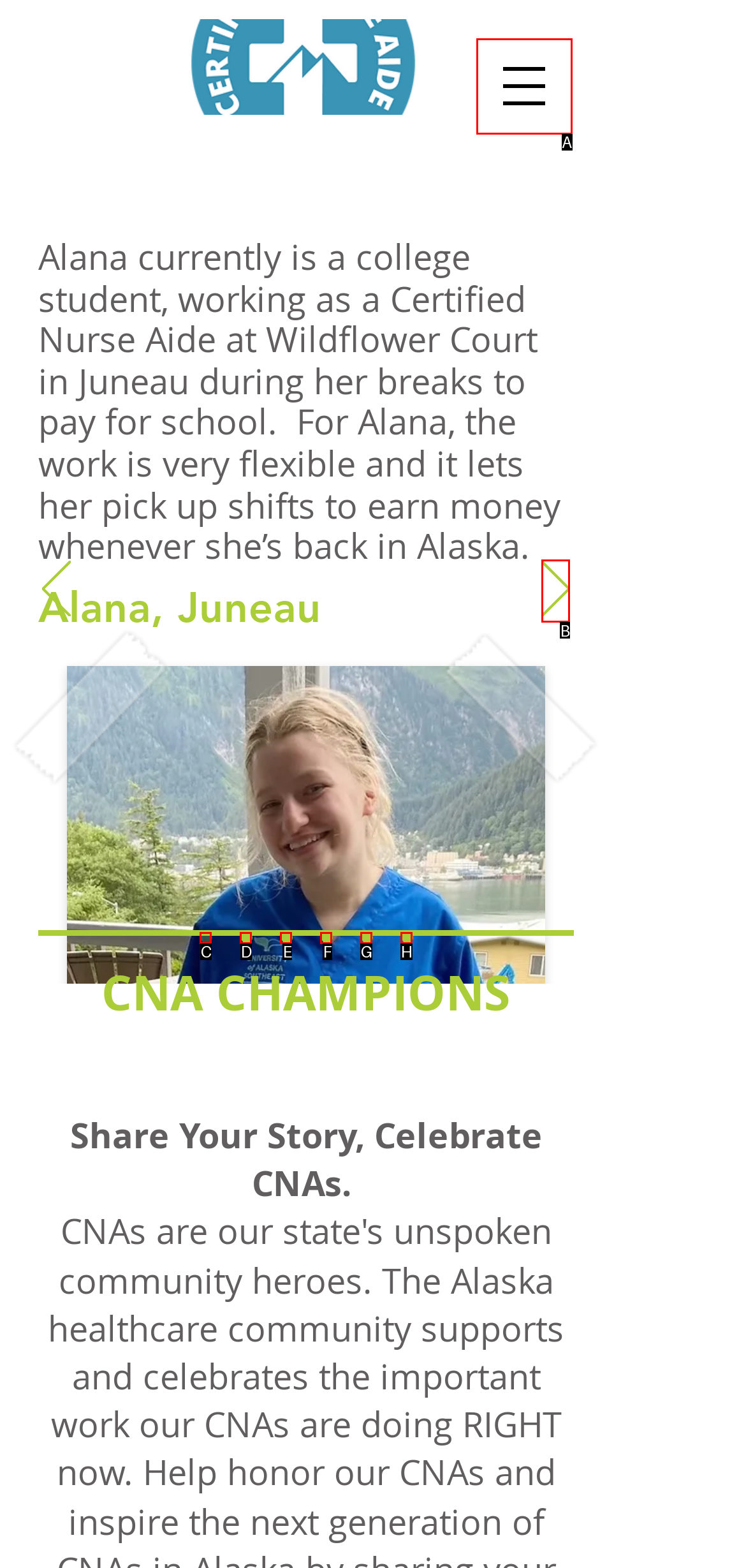To perform the task "Go to next slide", which UI element's letter should you select? Provide the letter directly.

B